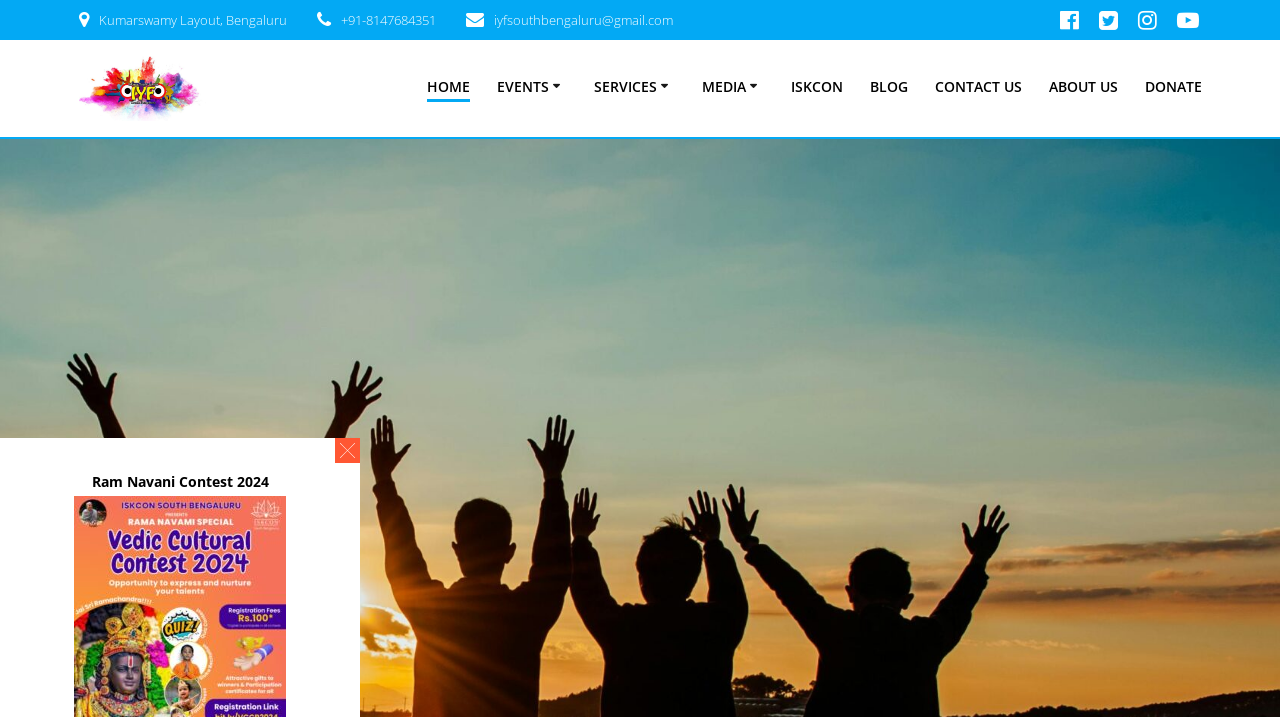Provide a single word or phrase answer to the question: 
How many social media links are available?

4